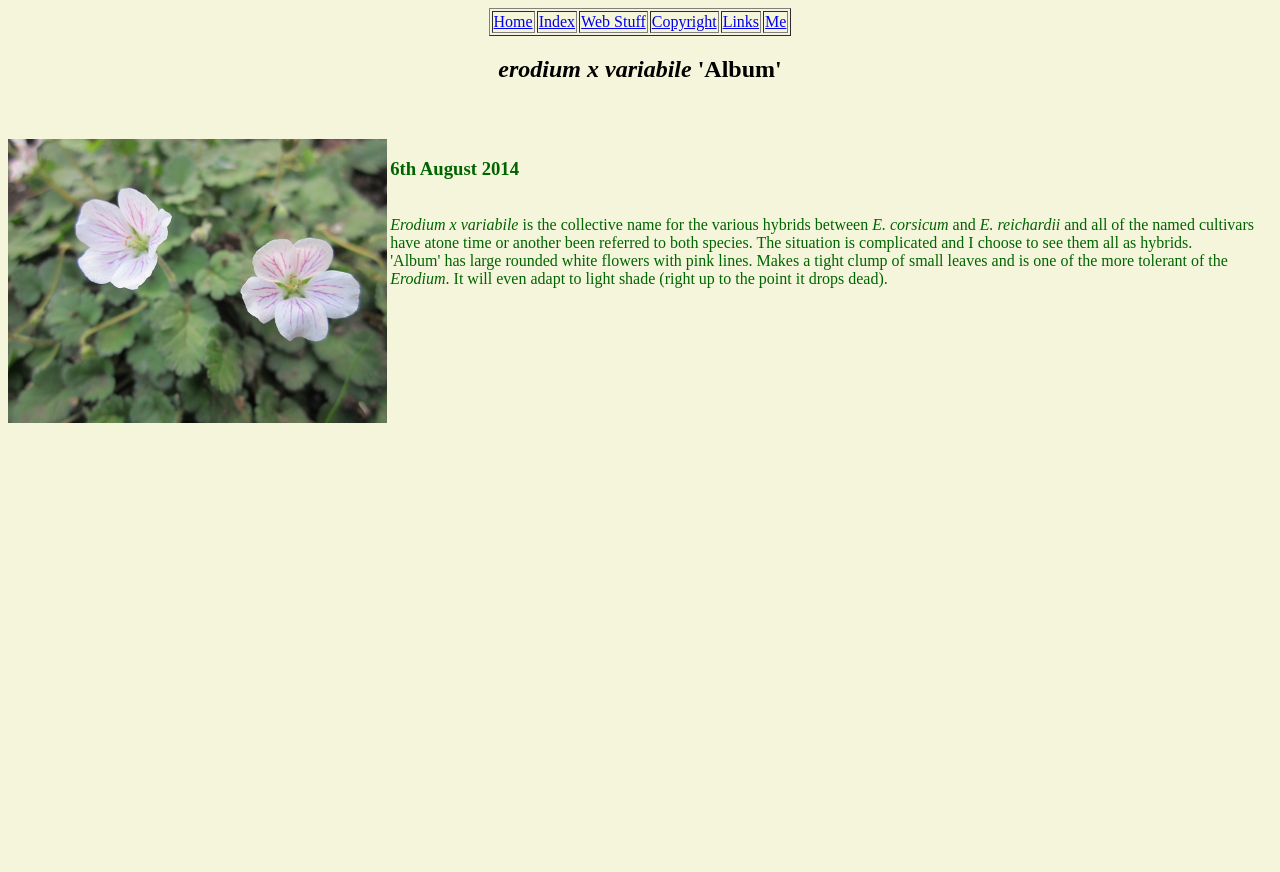Provide a single word or phrase to answer the given question: 
What is the date mentioned on the webpage?

6th August 2014